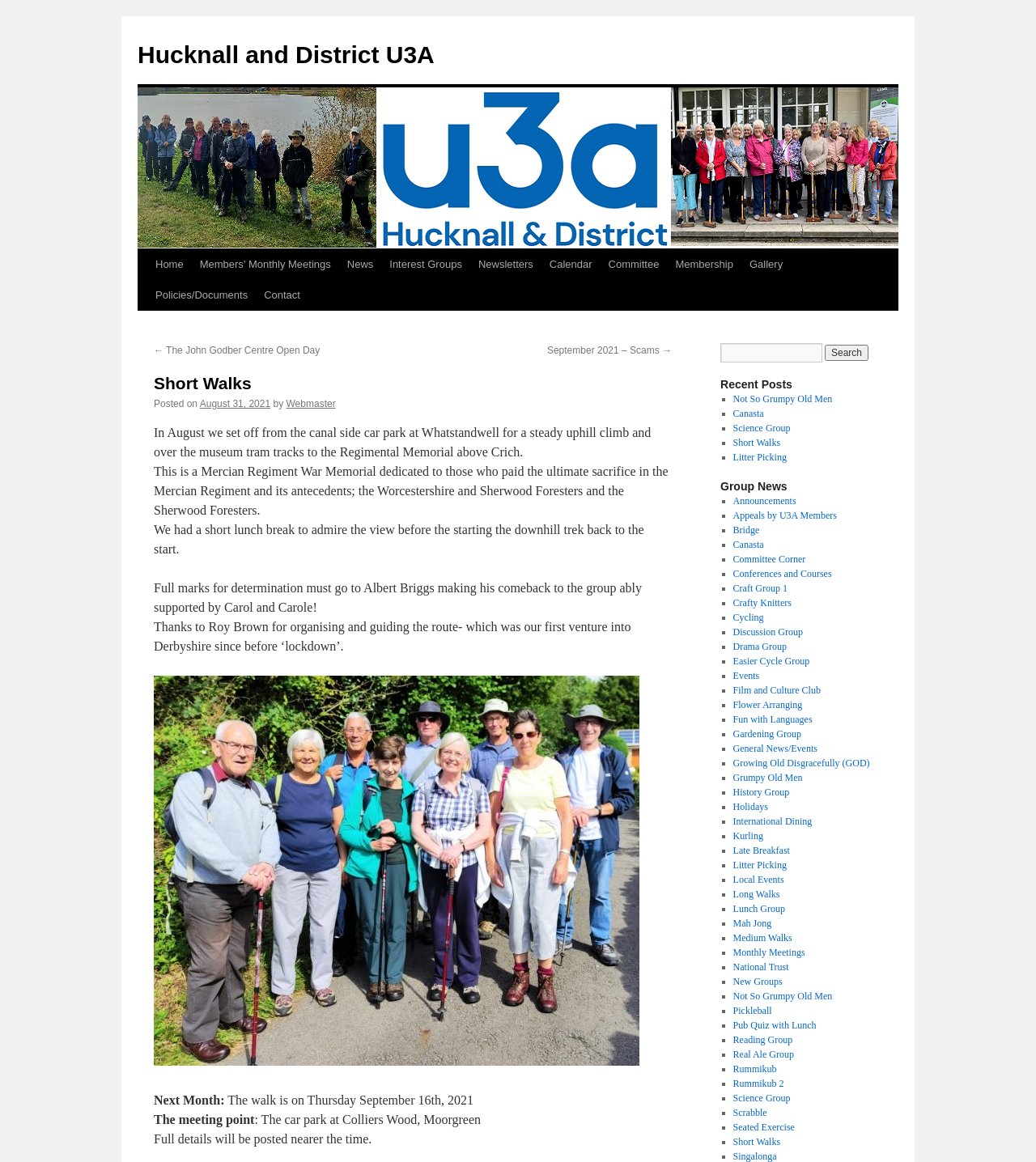Use a single word or phrase to respond to the question:
What type of activity is described in the 'Short Walks' section?

Walking